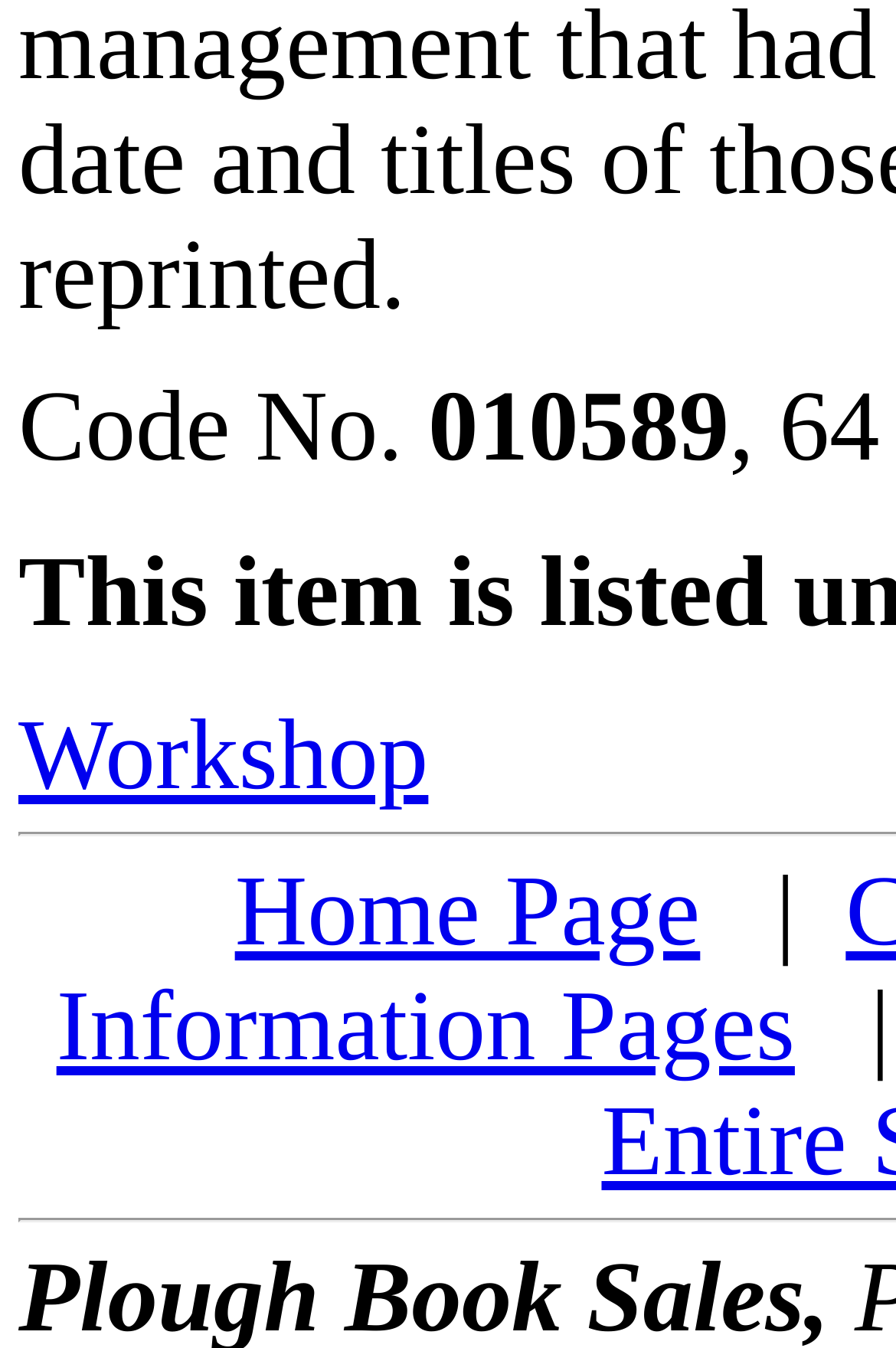Using the provided description Workshop, find the bounding box coordinates for the UI element. Provide the coordinates in (top-left x, top-left y, bottom-right x, bottom-right y) format, ensuring all values are between 0 and 1.

[0.021, 0.52, 0.478, 0.602]